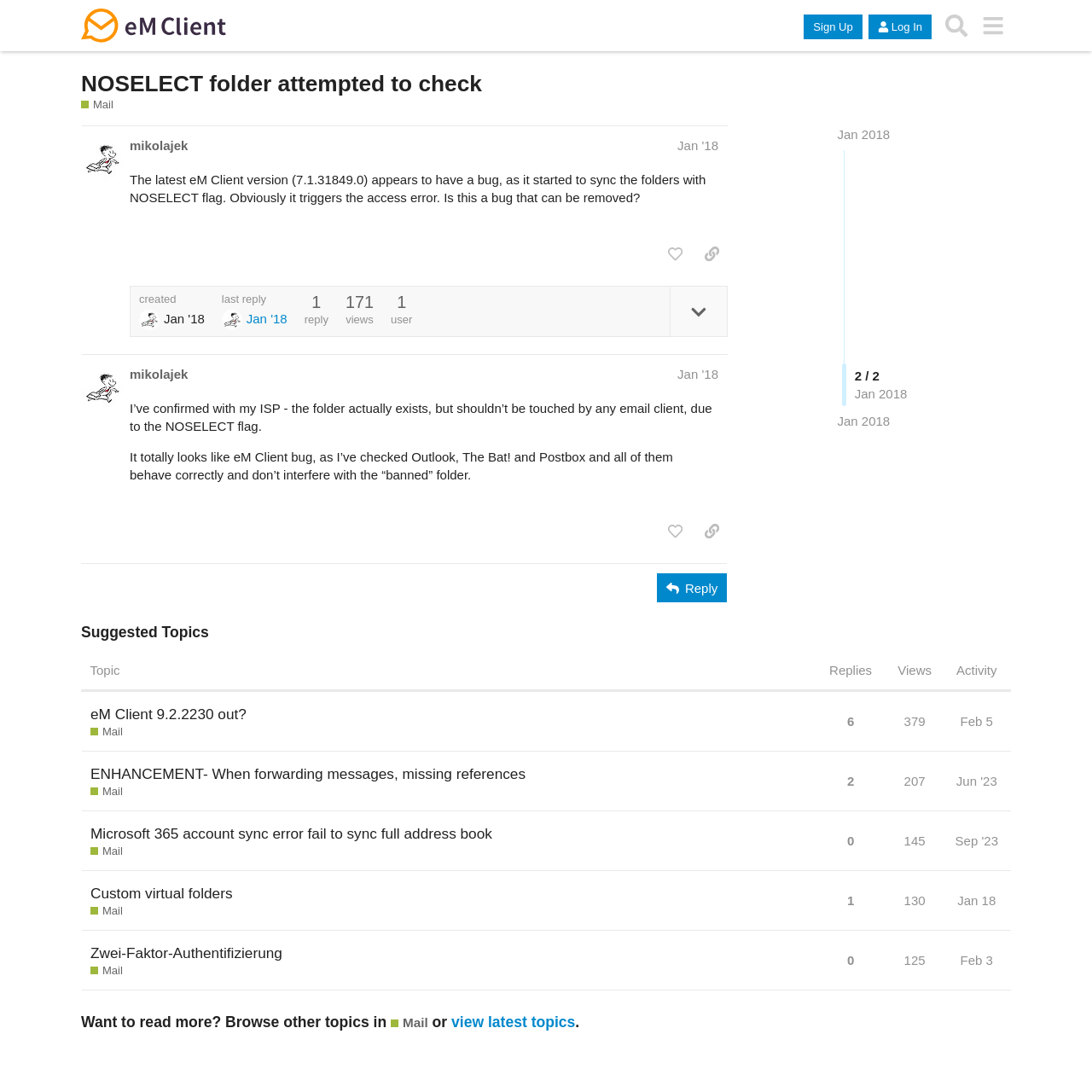Can you show the bounding box coordinates of the region to click on to complete the task described in the instruction: "Reply to the topic"?

[0.602, 0.525, 0.666, 0.552]